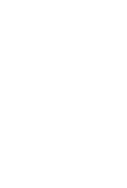Offer a thorough description of the image.

The image titled "OEKRAÏNE: Verhoging van militaire hulp" features an infographic that visually represents the recent increase in military assistance to Ukraine amid ongoing conflict. This graphic is part of a broader discussion about the evolving situation in Ukraine as the country continues to defend itself against external threats. The accompanying article highlights the recent developments and the implications of increased military support from the international community. This particular graphic serves to inform the audience about the scale of aid being provided to Ukraine and the strategic context surrounding these actions.